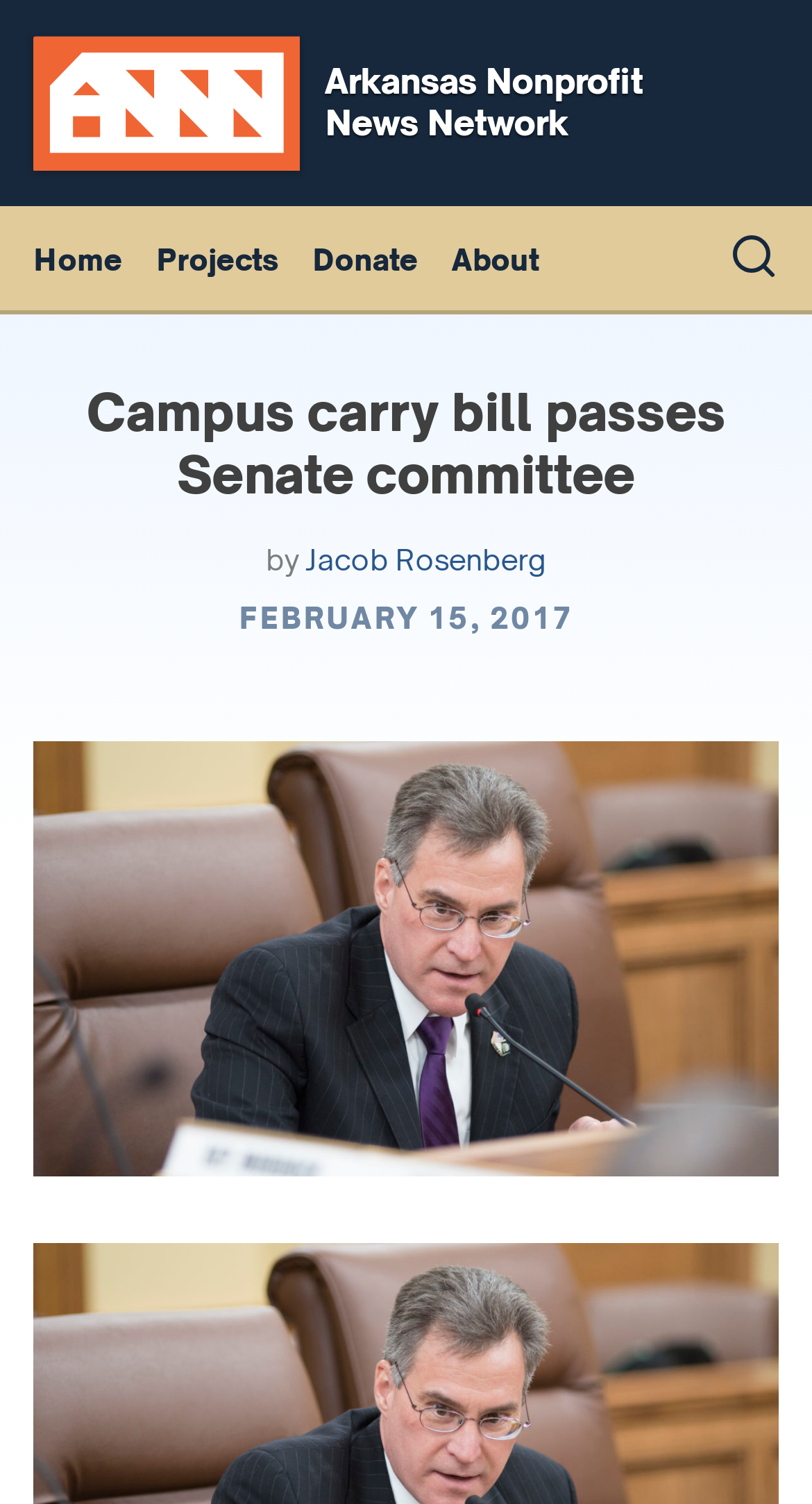Show the bounding box coordinates for the HTML element described as: "Projects".

[0.172, 0.136, 0.364, 0.209]